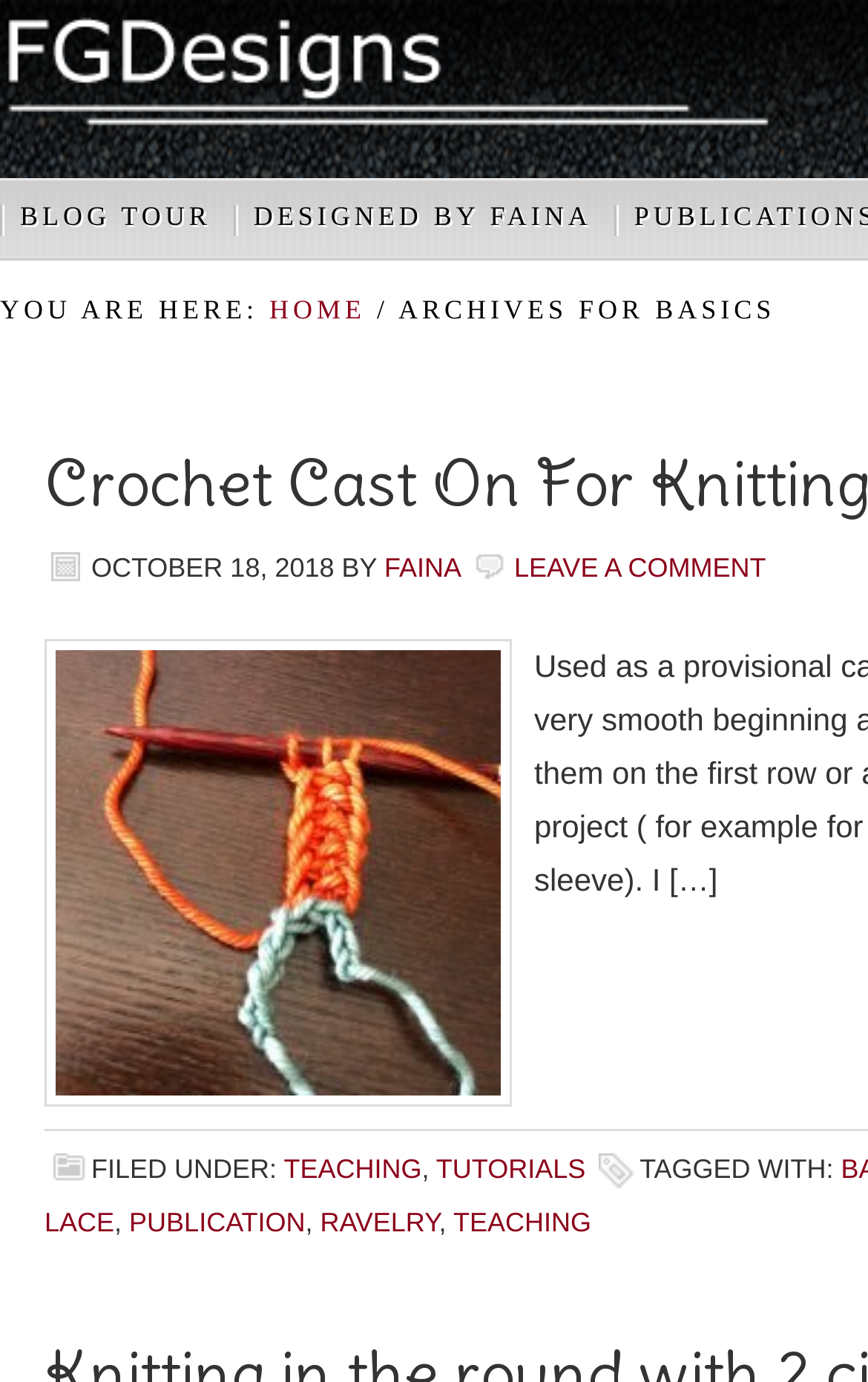Locate the bounding box coordinates of the UI element described by: "Tutorials". The bounding box coordinates should consist of four float numbers between 0 and 1, i.e., [left, top, right, bottom].

[0.502, 0.835, 0.675, 0.857]